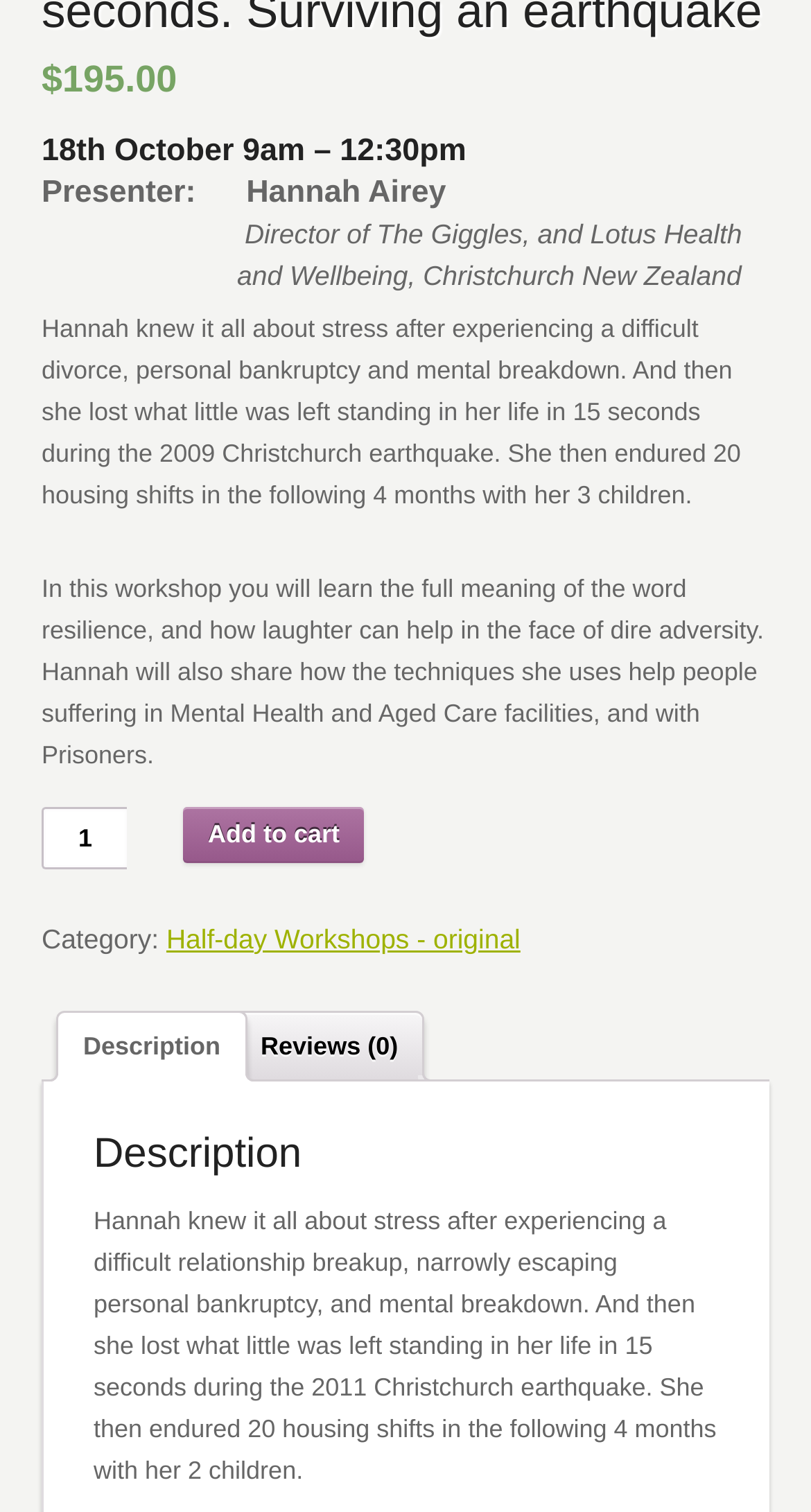Identify the coordinates of the bounding box for the element described below: "Arts & Crafts". Return the coordinates as four float numbers between 0 and 1: [left, top, right, bottom].

None